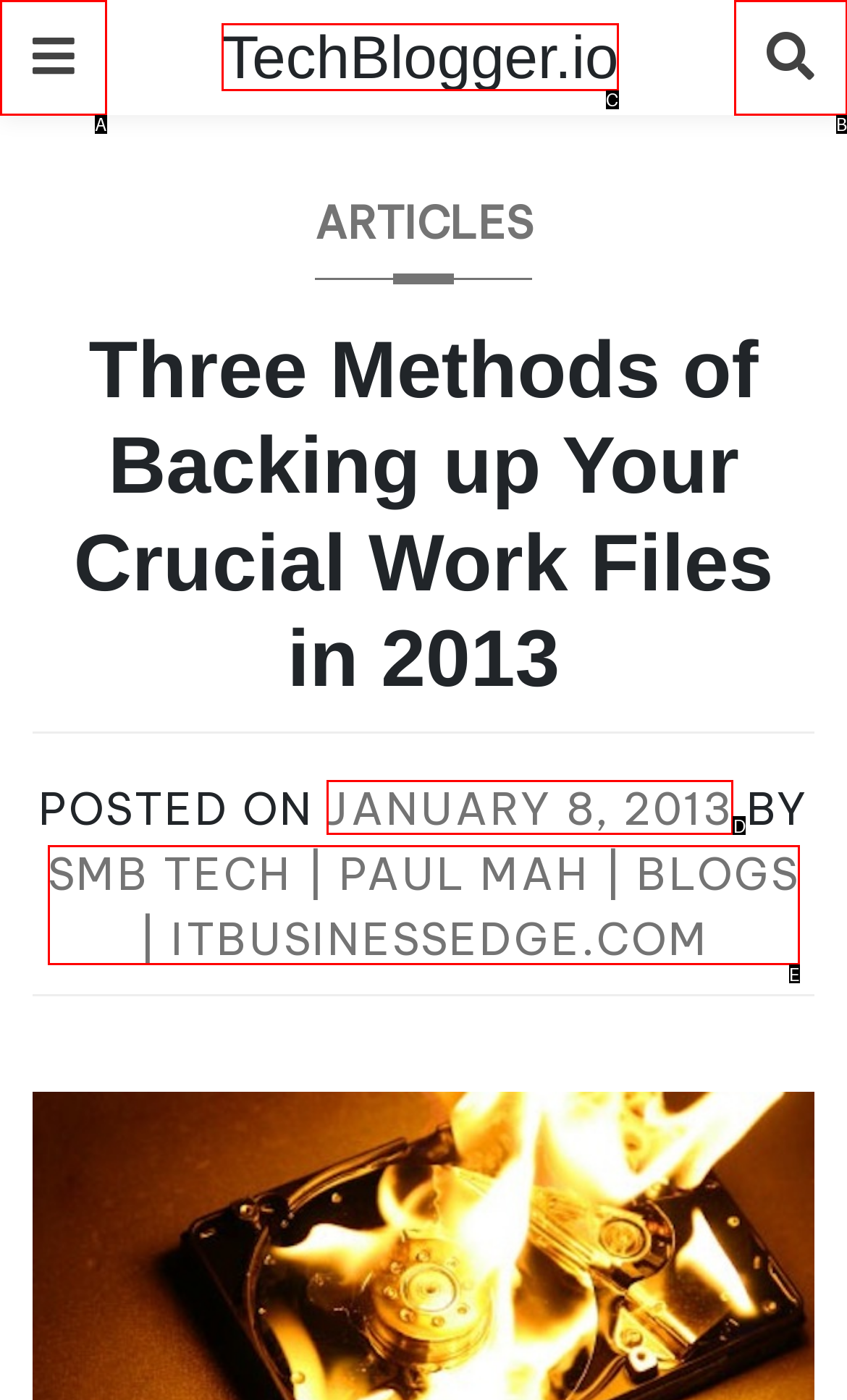Determine which option matches the description: parent_node: TechBlogger.io. Answer using the letter of the option.

B